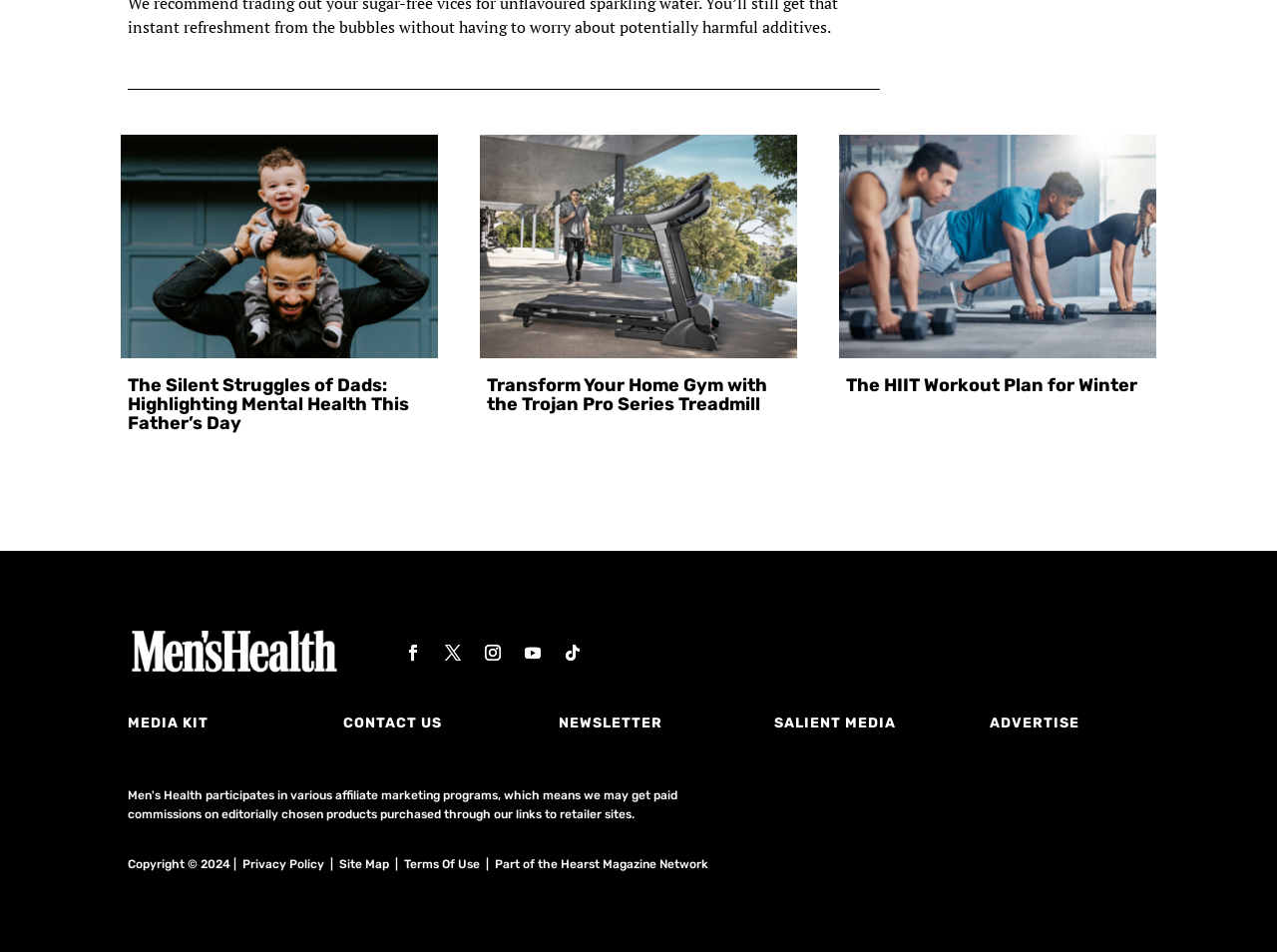Determine the bounding box coordinates for the clickable element required to fulfill the instruction: "Read the post 'Can we all stop righting wrongs?'". Provide the coordinates as four float numbers between 0 and 1, i.e., [left, top, right, bottom].

None